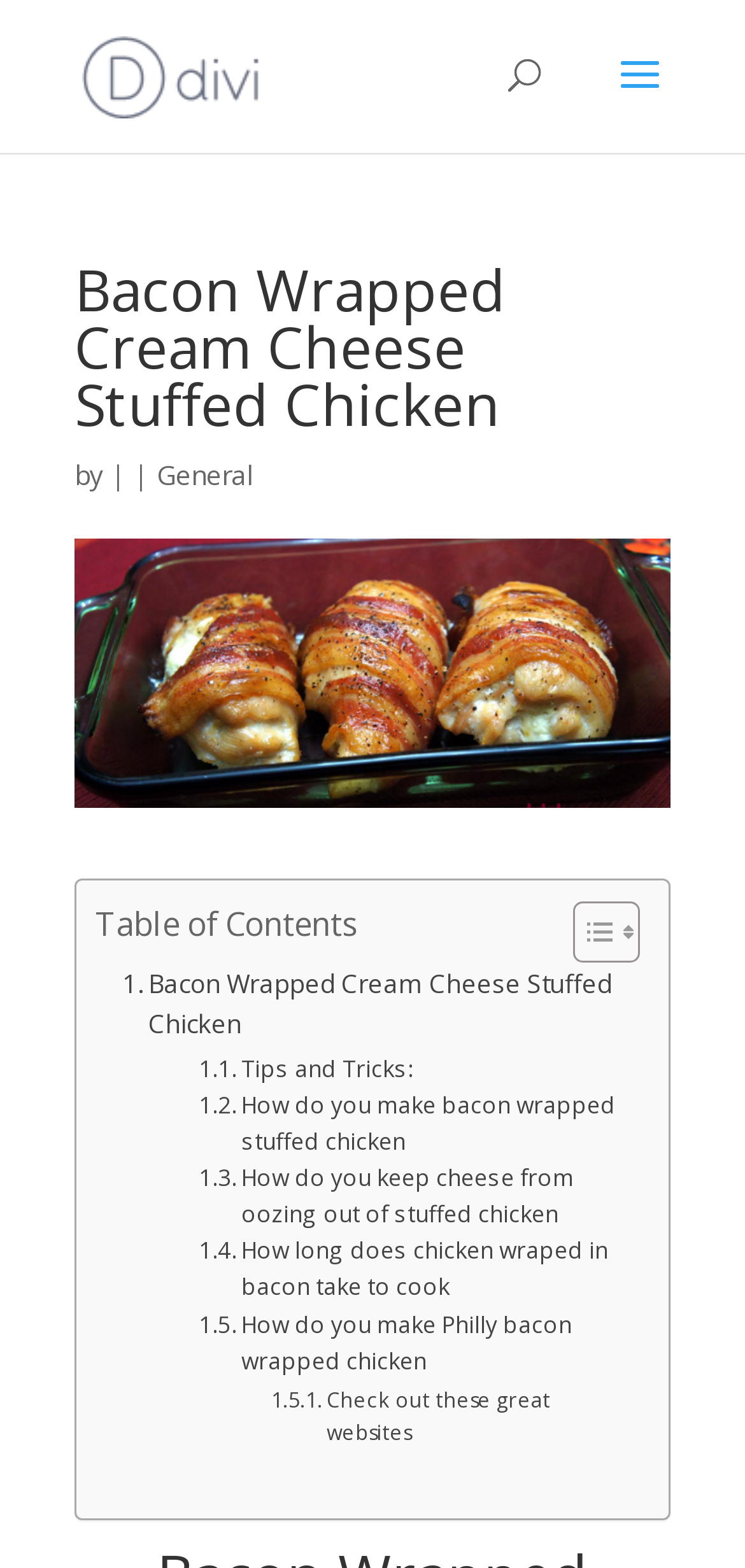Provide the bounding box coordinates for the UI element described in this sentence: "General". The coordinates should be four float values between 0 and 1, i.e., [left, top, right, bottom].

[0.21, 0.291, 0.338, 0.314]